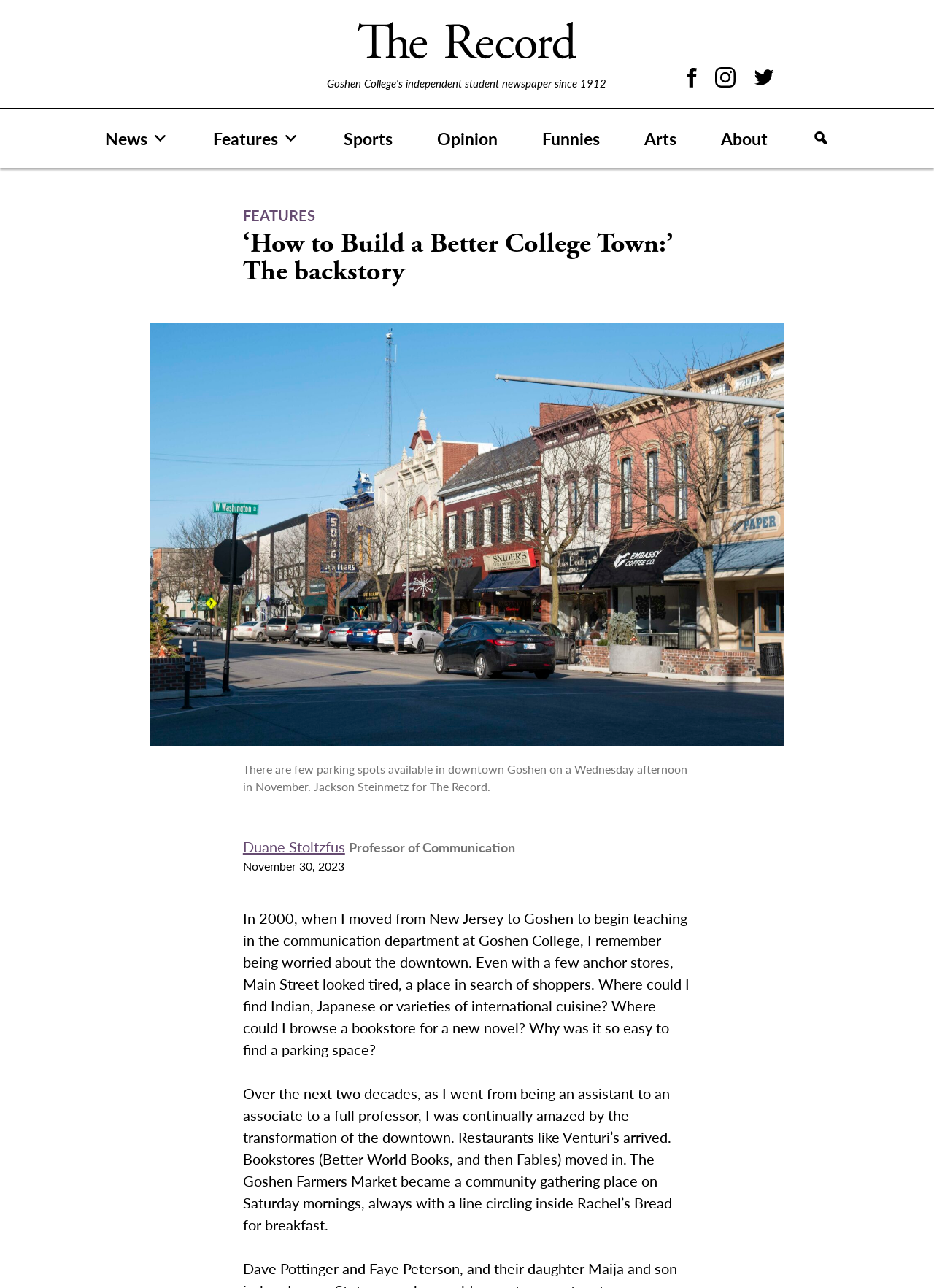What is the name of the bookstore mentioned in the article?
Please provide a comprehensive answer to the question based on the webpage screenshot.

I found the answer by reading the text which mentions 'Bookstores (Better World Books, and then Fables) moved in'.